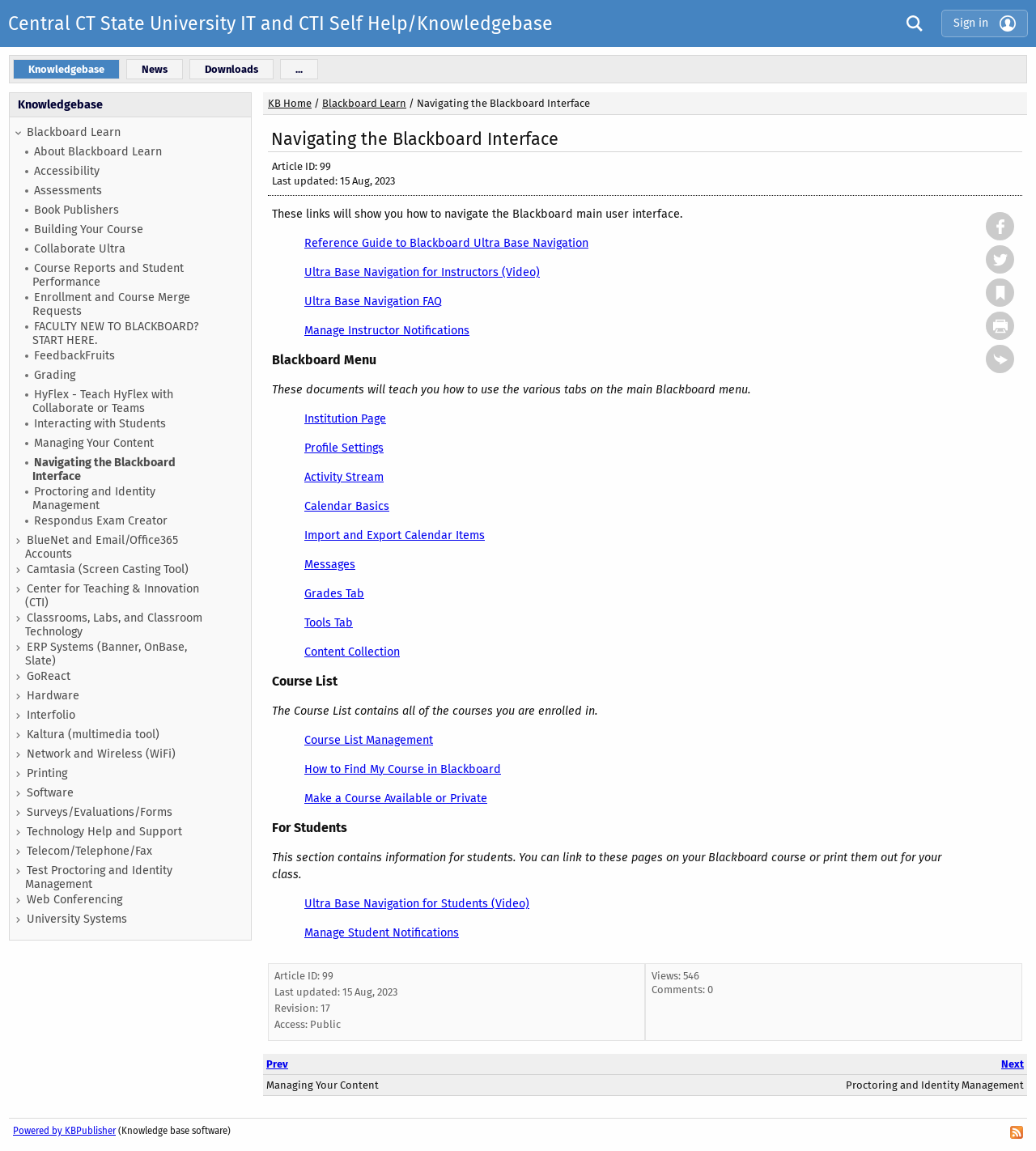Specify the bounding box coordinates of the area that needs to be clicked to achieve the following instruction: "Read more about the Jock Cycle Classique".

None